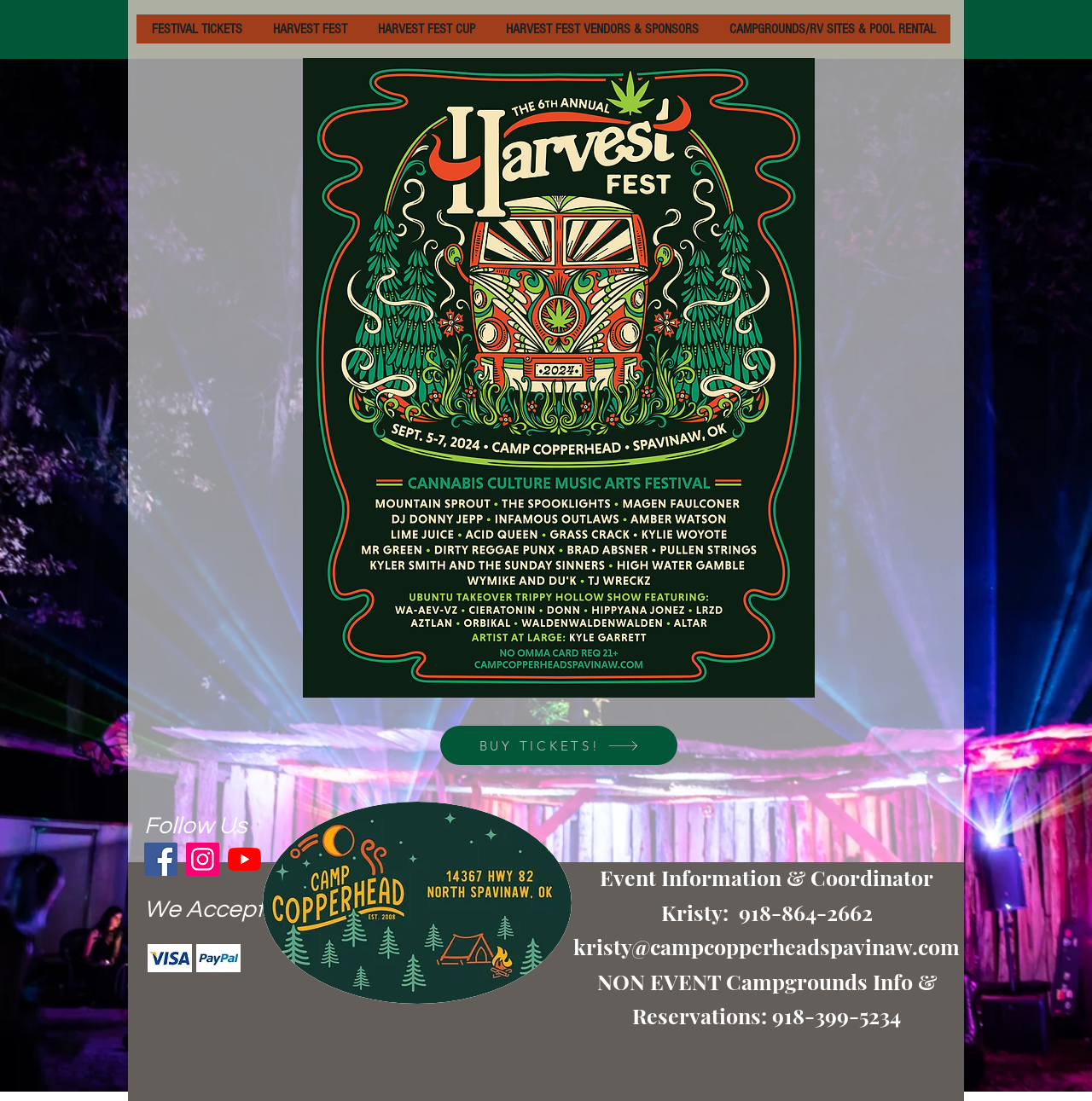What is the name of the festival?
Answer briefly with a single word or phrase based on the image.

Harvest Fest